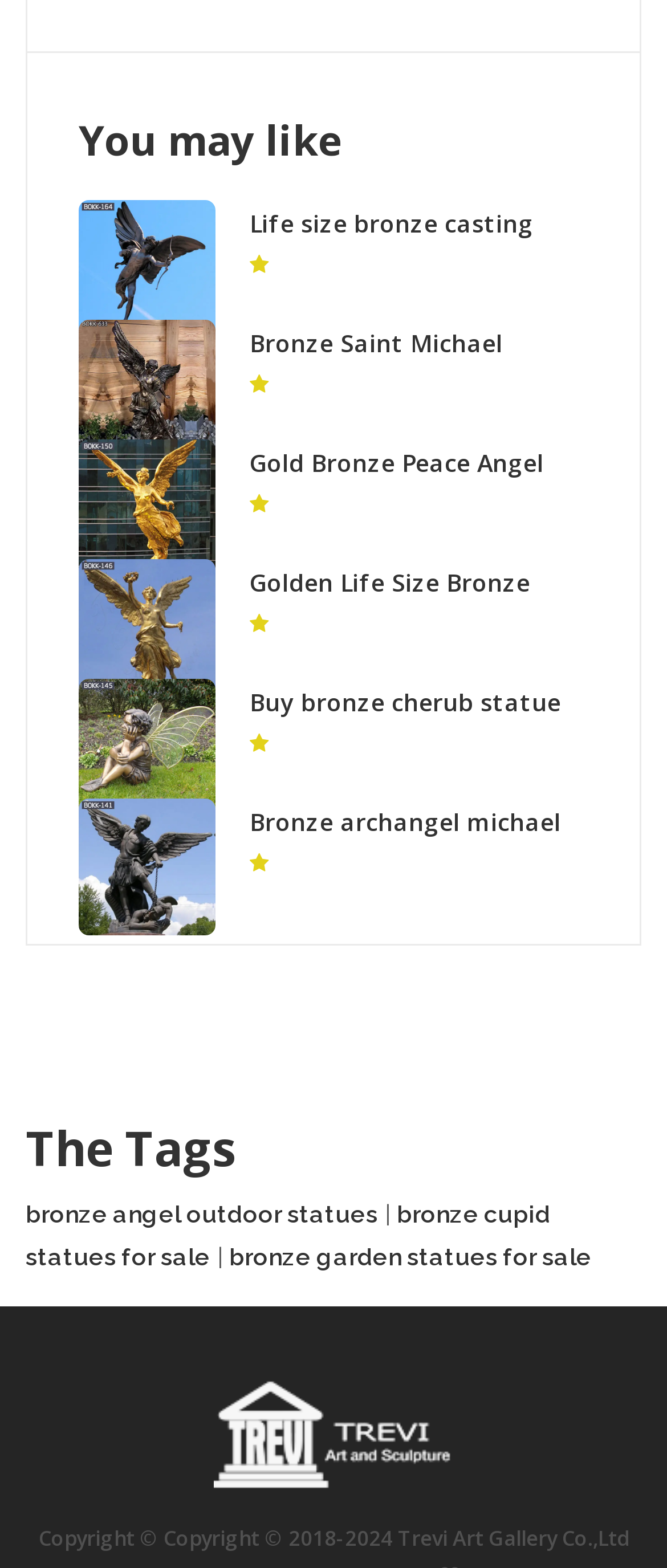What is the theme of the webpage?
Refer to the image and answer the question using a single word or phrase.

Bronze statues